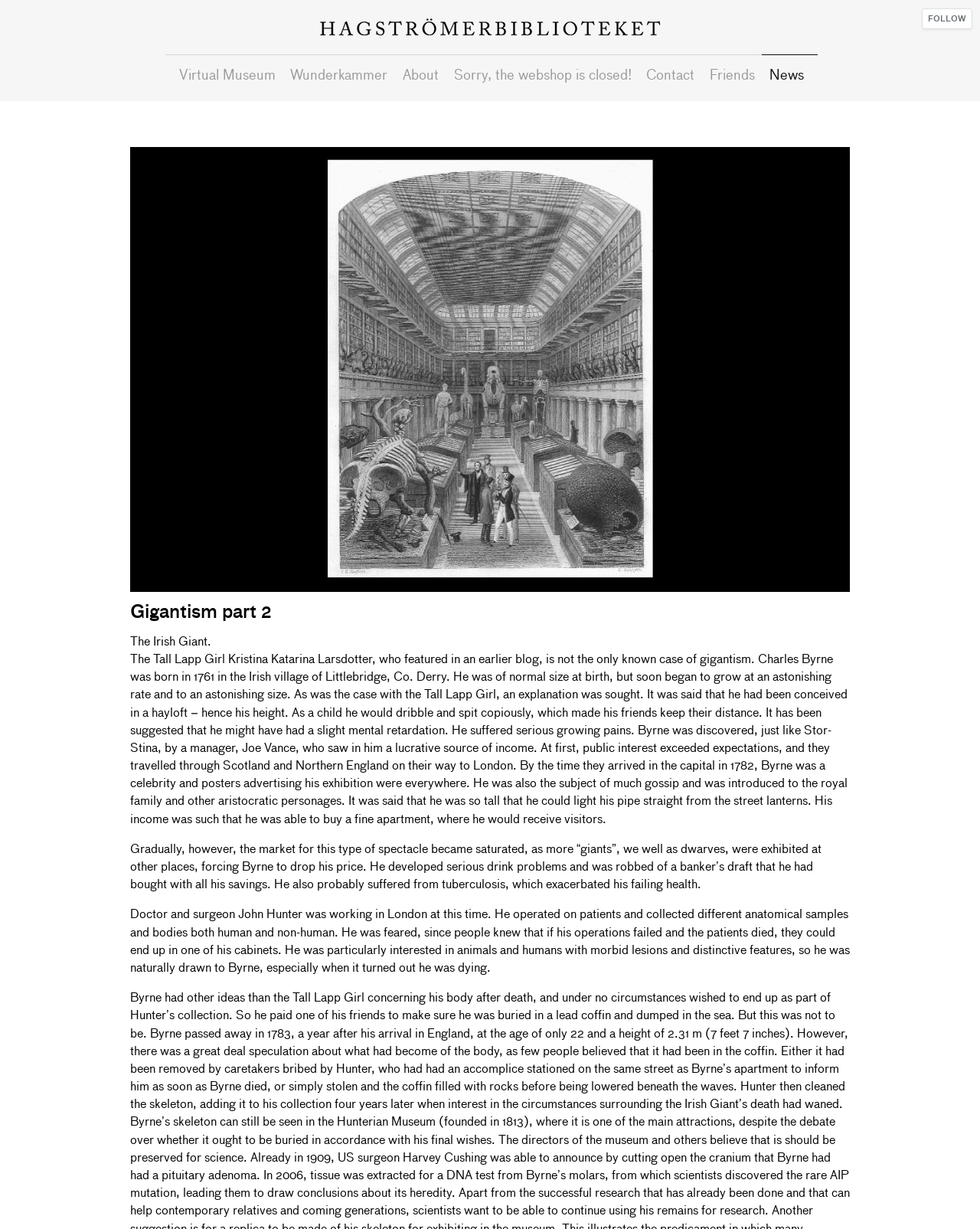Please analyze the image and give a detailed answer to the question:
What was Charles Byrne's occupation?

According to the text, Charles Byrne was discovered by a manager, Joe Vance, who saw in him a lucrative source of income. Byrne was then exhibited in public, and his income was such that he was able to buy a fine apartment. Therefore, his occupation can be inferred as an exhibition or a spectacle.